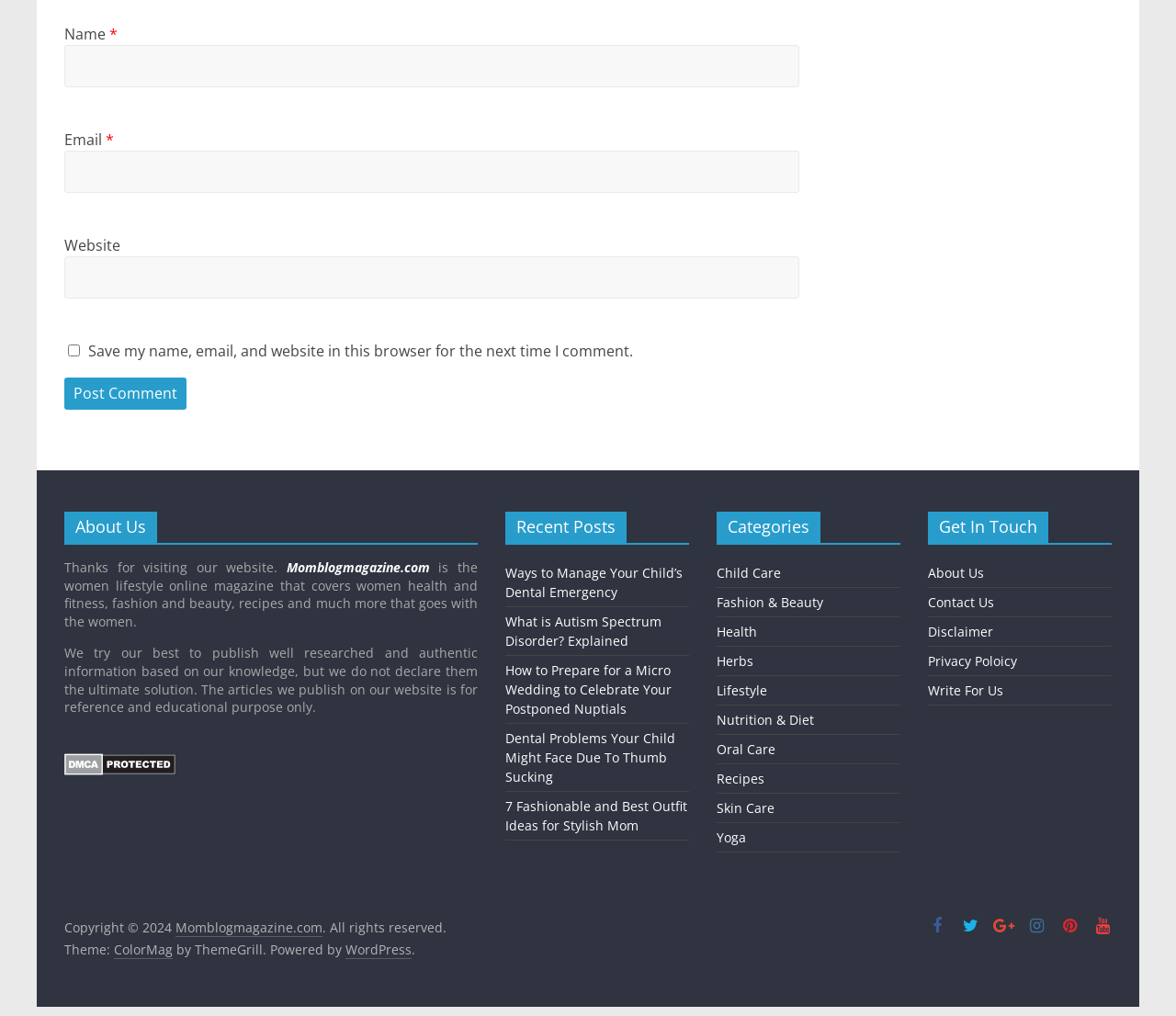Can you give a comprehensive explanation to the question given the content of the image?
How many categories are listed on the webpage?

In the 'Categories' section, there are nine categories listed: Child Care, Fashion & Beauty, Health, Herbs, Lifestyle, Nutrition & Diet, Oral Care, Recipes, and Skin Care. These categories are likely topics that the website covers in its articles.